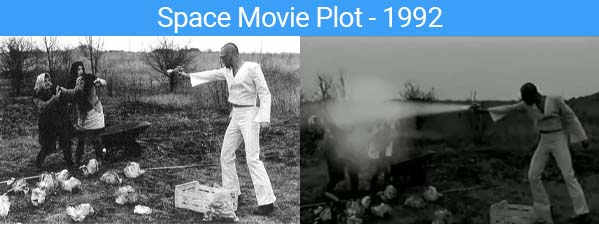What is the attire of the character on the left?
Offer a detailed and exhaustive answer to the question.

The character on the left side of the image is dressed in a white suit, which is a notable aspect of the scene and helps to create a striking visual juxtaposition.